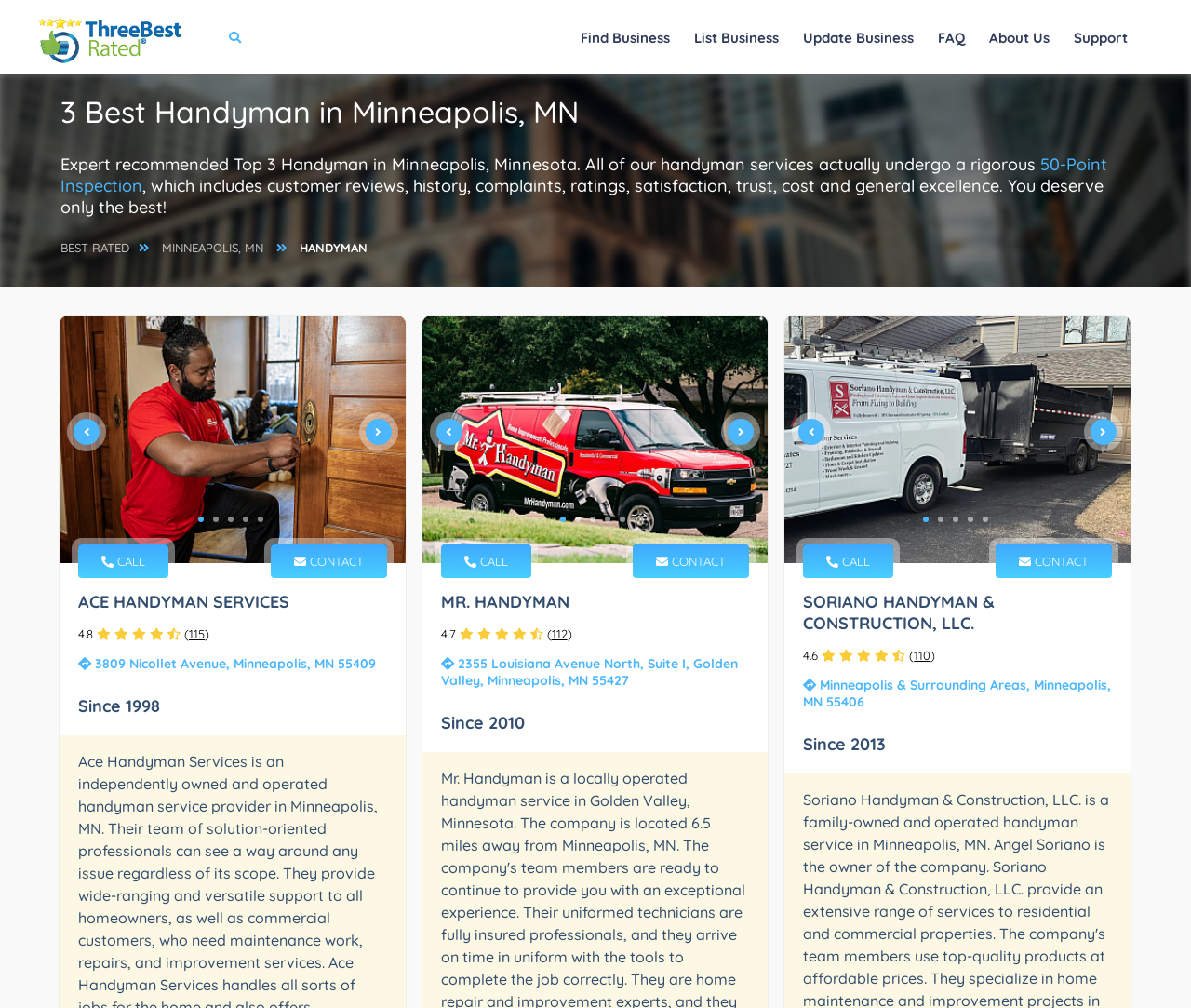Please provide the bounding box coordinates for the element that needs to be clicked to perform the following instruction: "Click on the 'CONTACT' button of Mr. Handyman". The coordinates should be given as four float numbers between 0 and 1, i.e., [left, top, right, bottom].

[0.531, 0.54, 0.629, 0.573]